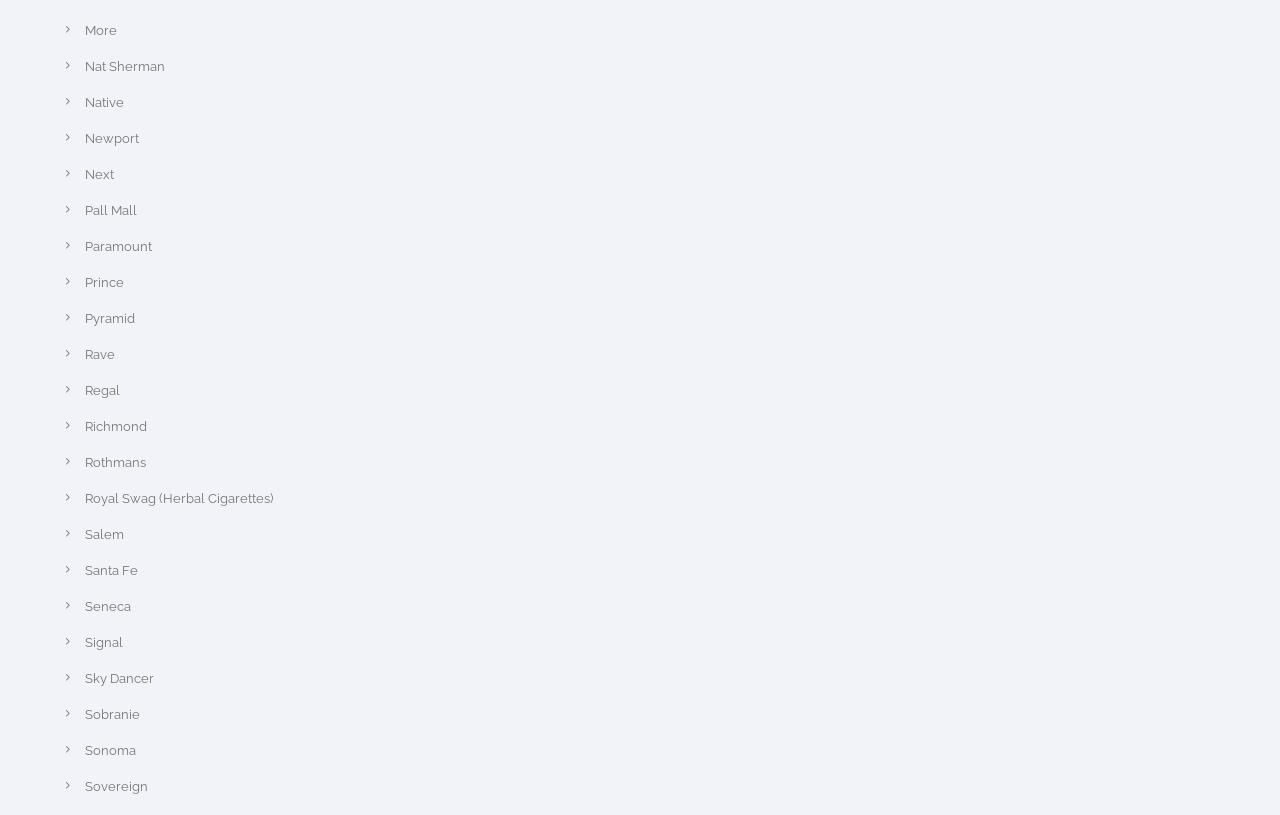What is the first brand listed? Refer to the image and provide a one-word or short phrase answer.

More